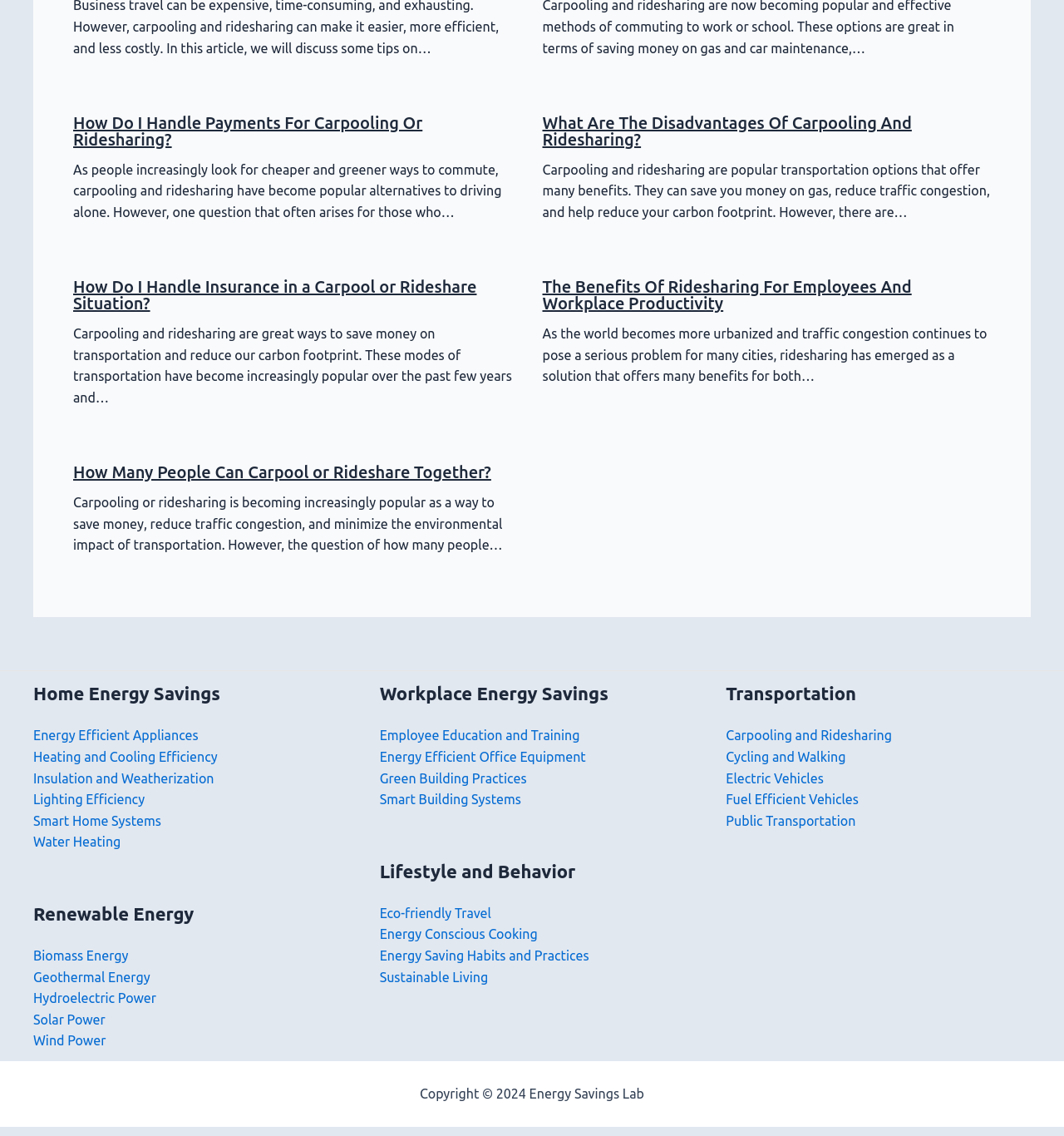Identify the bounding box coordinates for the UI element described as: "Energy Saving Habits and Practices". The coordinates should be provided as four floats between 0 and 1: [left, top, right, bottom].

[0.357, 0.843, 0.554, 0.856]